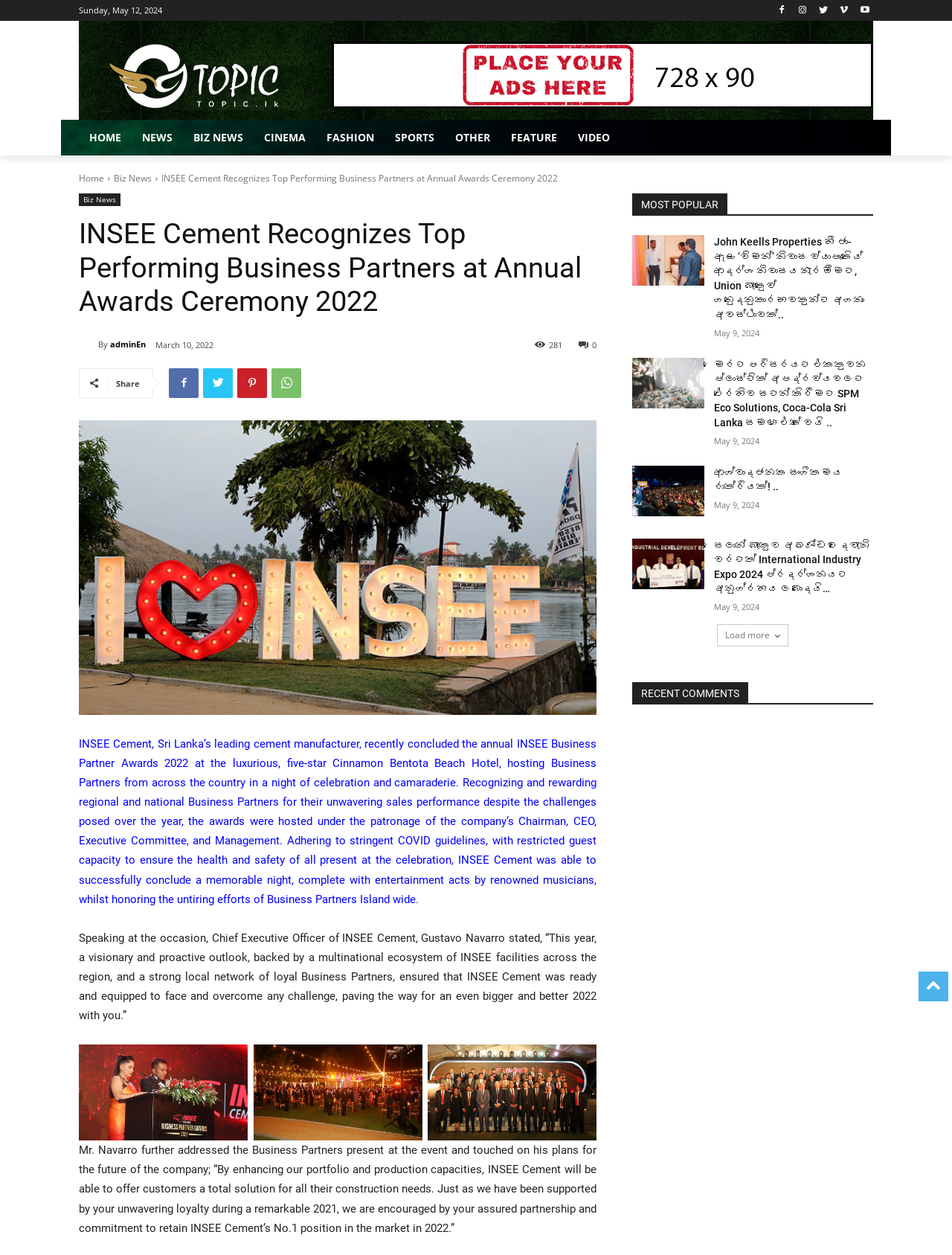Provide a comprehensive caption for the webpage.

This webpage appears to be a news article page. At the top, there is a date "Sunday, May 12, 2024" and a set of social media icons. Below that, there is a logo and a navigation menu with links to "HOME", "NEWS", "BIZ NEWS", "CINEMA", "FASHION", "SPORTS", "OTHER", "FEATURE", and "VIDEO". 

The main content of the page is an article titled "INSEE Cement Recognizes Top Performing Business Partners at Annual Awards Ceremony 2022". The article is divided into several paragraphs, with a large image in between. The text describes the event, including the location, the attendees, and the awards given. There are also quotes from the CEO of INSEE Cement.

Below the article, there is a section titled "MOST POPULAR" with a list of links to other news articles. Each link has a heading and a timestamp. The timestamps are all "May 9, 2024". 

At the bottom of the page, there is a "Load more" button.